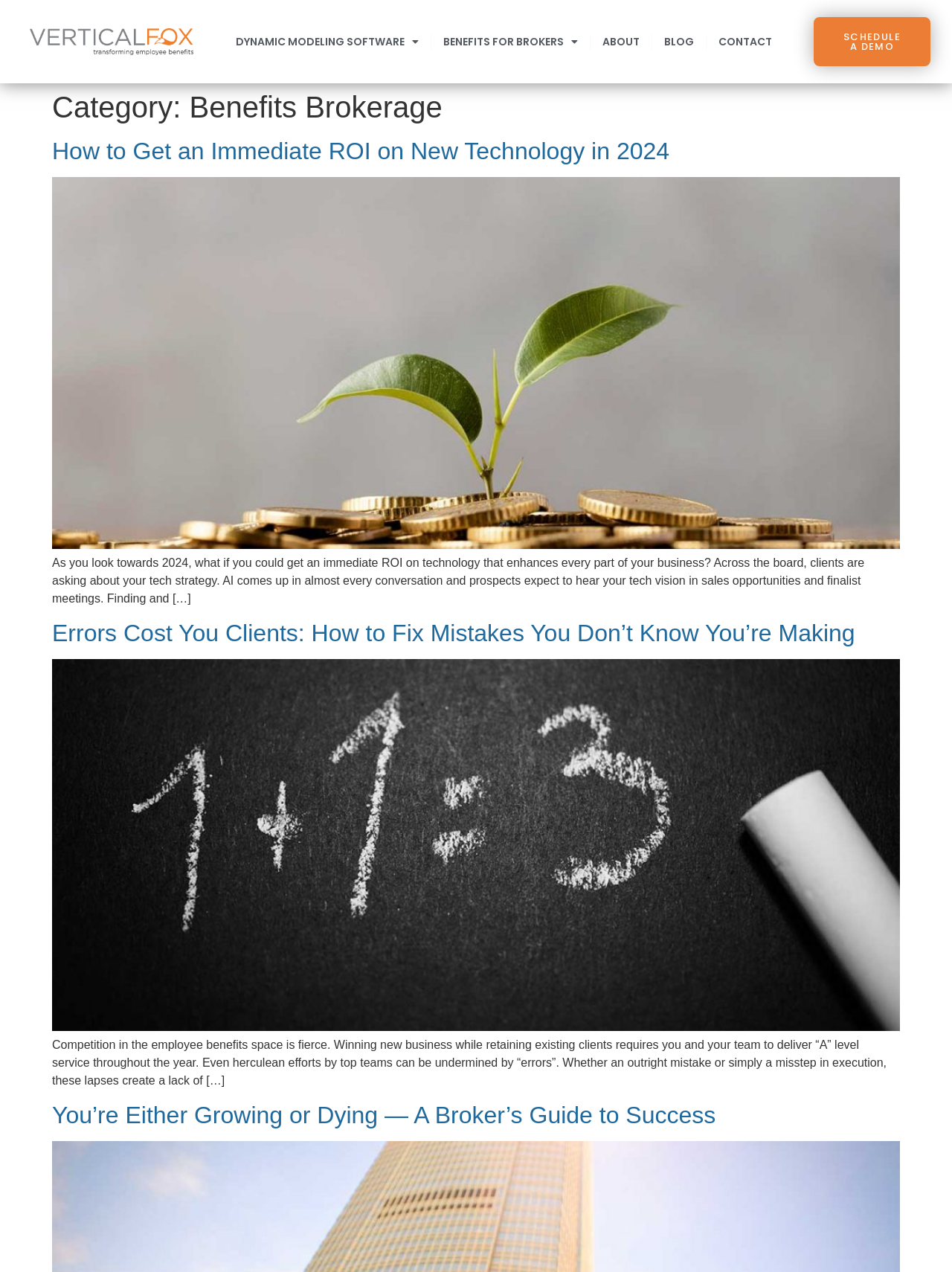Detail the various sections and features of the webpage.

This webpage is an archive of articles related to benefits brokerage. At the top, there is a navigation menu with links to "DYNAMIC MODELING SOFTWARE", "ABOUT", "BLOG", and "CONTACT". The "DYNAMIC MODELING SOFTWARE" link has a dropdown menu. On the right side of the navigation menu, there is a call-to-action link "SCHEDULE A DEMO".

Below the navigation menu, there is a header section with a category title "Category: Benefits Brokerage". Underneath, there are three articles listed in a vertical column. Each article has a heading, a link to the full article, and a brief summary or excerpt. The first article is titled "How to Get an Immediate ROI on New Technology in 2024" and discusses the importance of technology in business. The second article is titled "Errors Cost You Clients: How to Fix Mistakes You Don’t Know You’re Making" and talks about the impact of mistakes on client relationships. The third article is titled "You’re Either Growing or Dying — A Broker’s Guide to Success" and appears to be a guide for brokers to achieve success.

The articles take up most of the webpage, with the navigation menu and header section at the top. The overall layout is organized, with clear headings and concise summaries for each article.